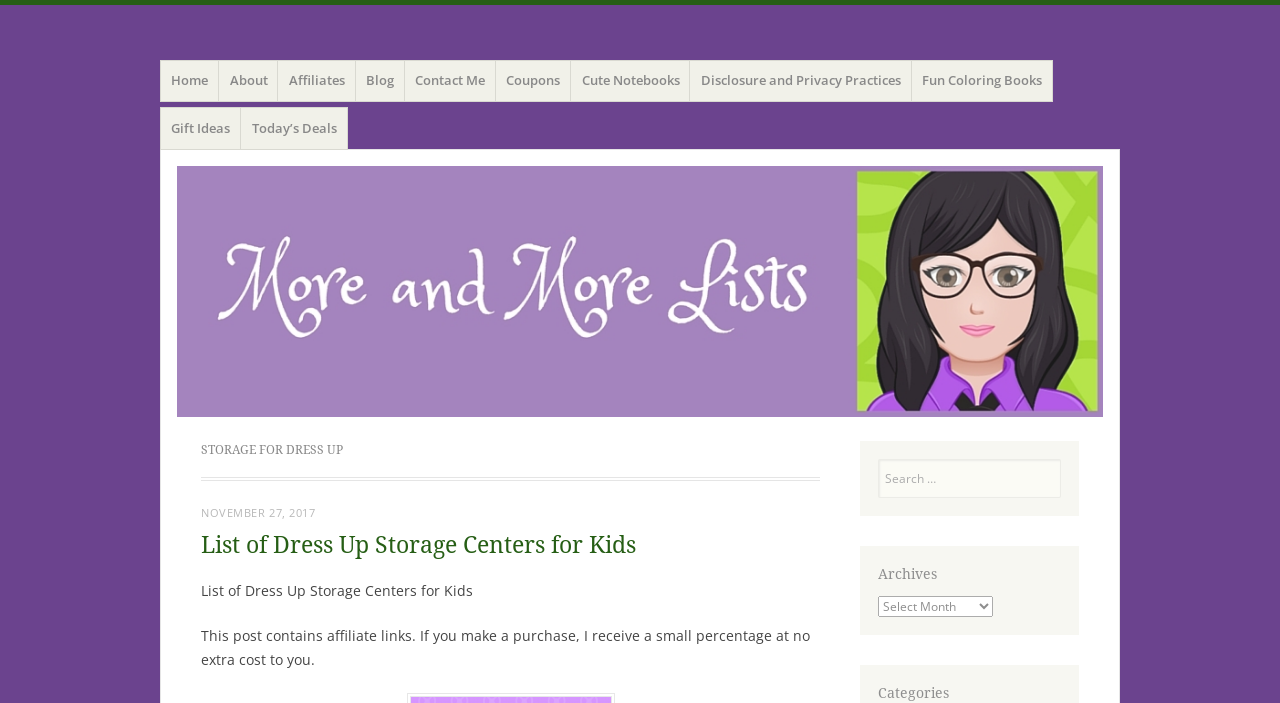Determine the bounding box coordinates for the clickable element required to fulfill the instruction: "go to home page". Provide the coordinates as four float numbers between 0 and 1, i.e., [left, top, right, bottom].

[0.125, 0.085, 0.172, 0.145]